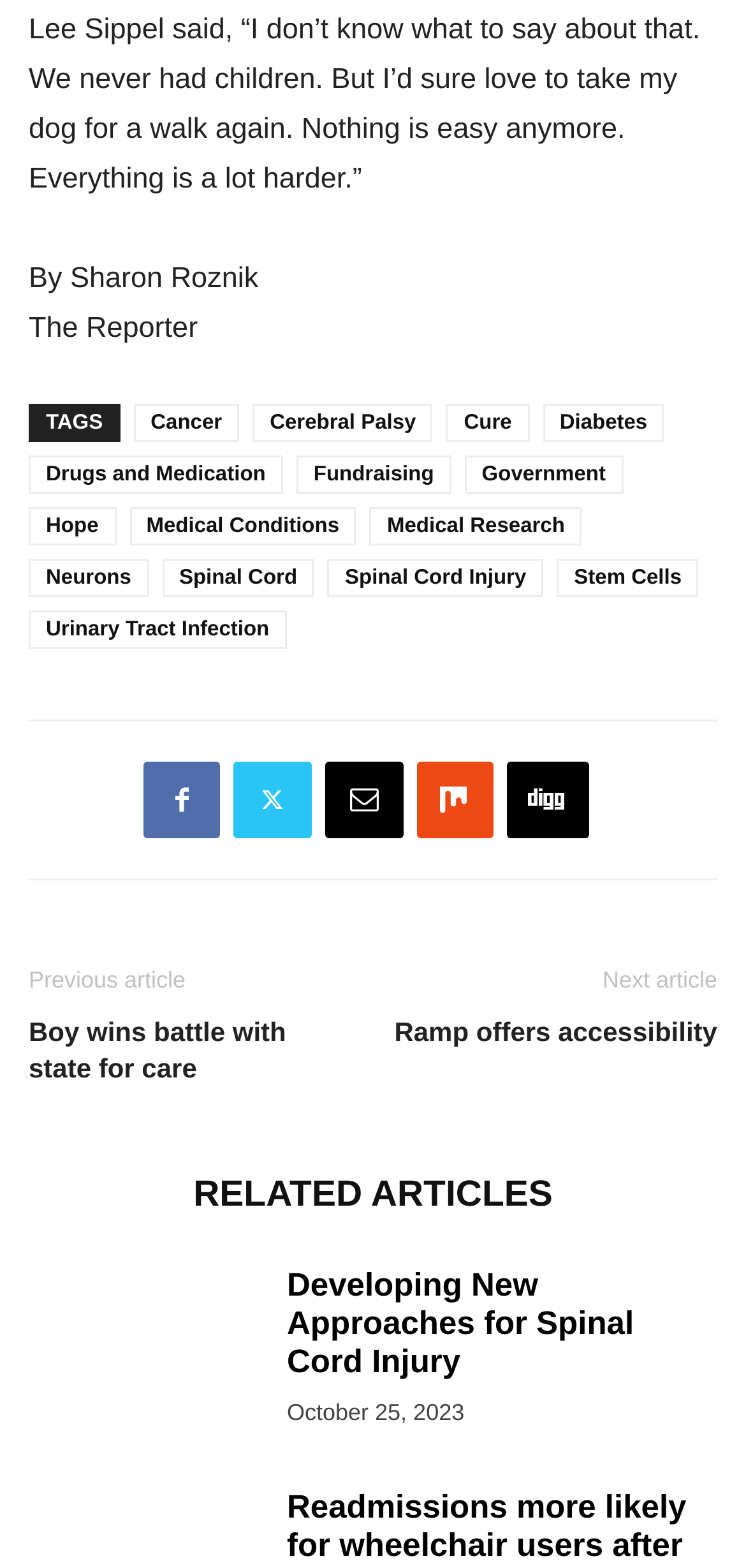What is the category of the article 'Developing New Approaches for Spinal Cord Injury'?
Using the image as a reference, answer the question in detail.

The article 'Developing New Approaches for Spinal Cord Injury' is categorized under 'RELATED ARTICLES', as indicated by the heading above the article. This suggests that the article is related to the topic of the current article and provides more information on the subject.